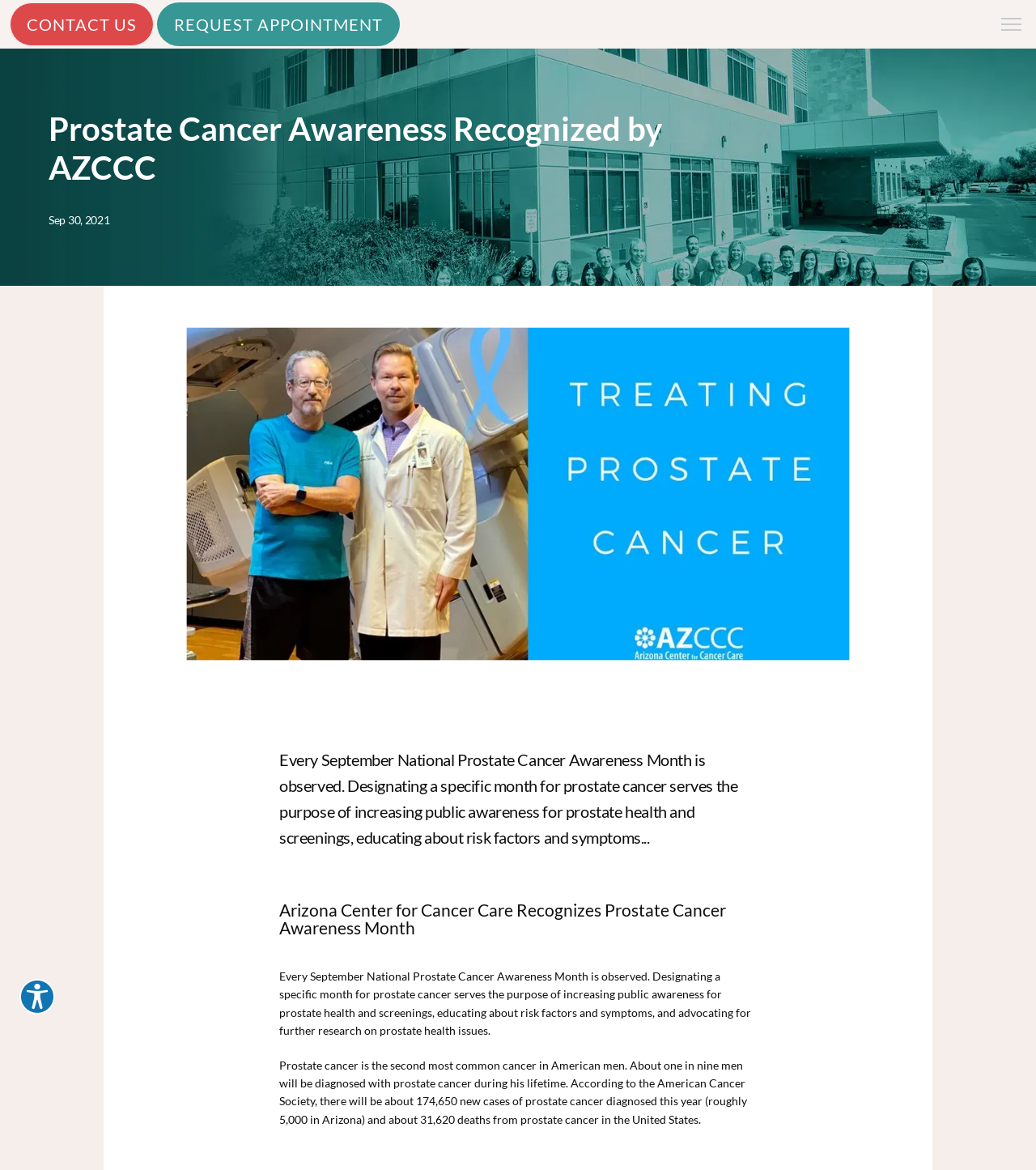Identify the bounding box for the described UI element: "Home".

[0.234, 0.266, 0.28, 0.286]